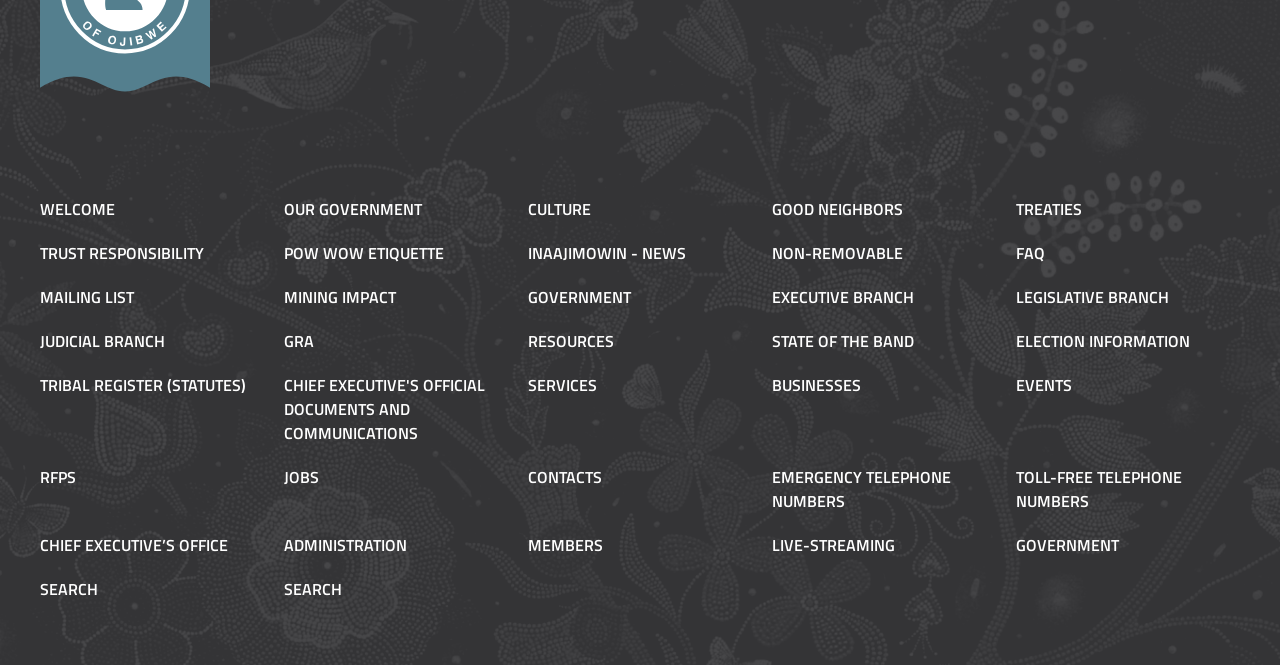Answer the question using only a single word or phrase: 
What is the last link on the bottom-right corner?

SEARCH